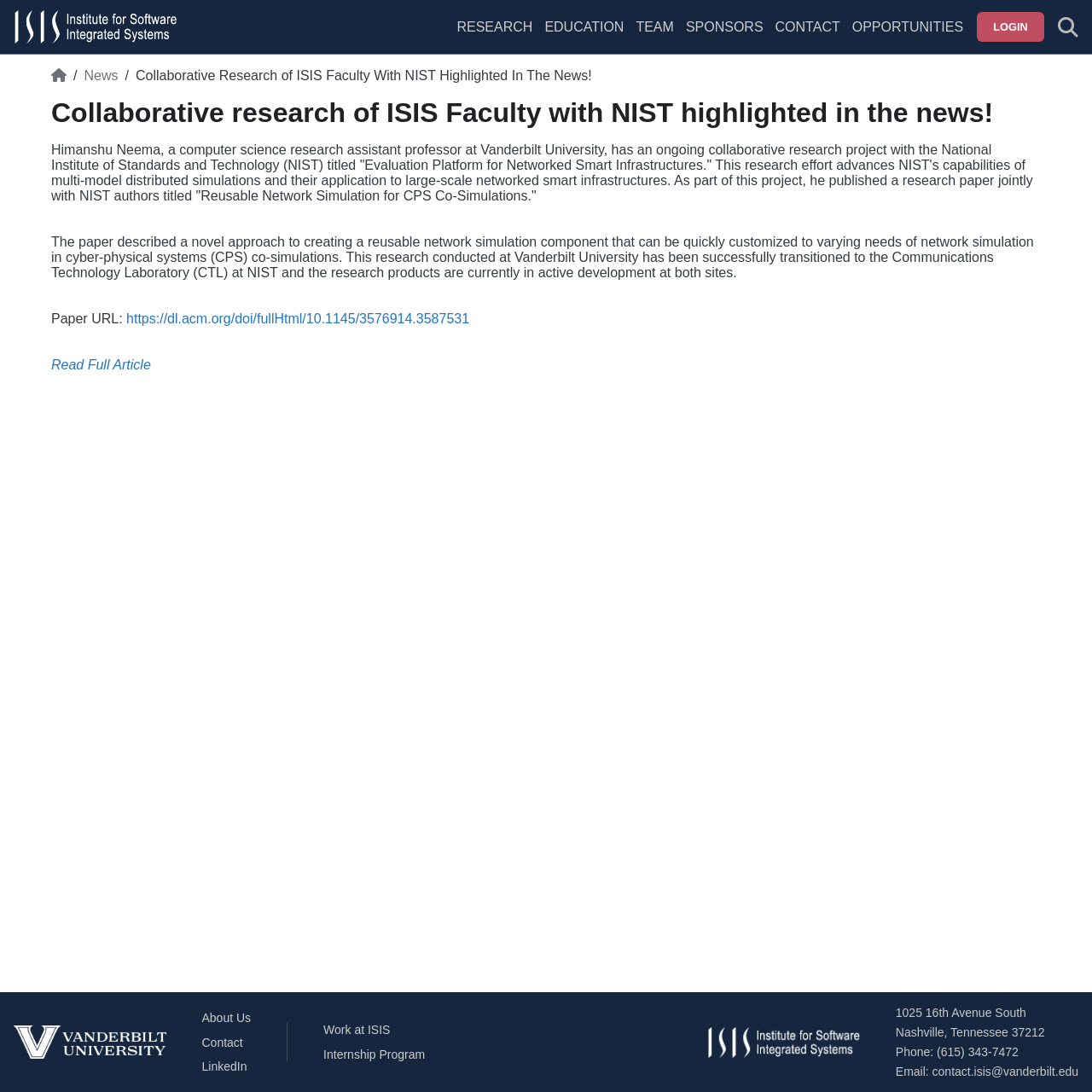Look at the image and give a detailed response to the following question: What is the address of ISIS?

I found the answer by reading the footer content, which provides the address of ISIS.